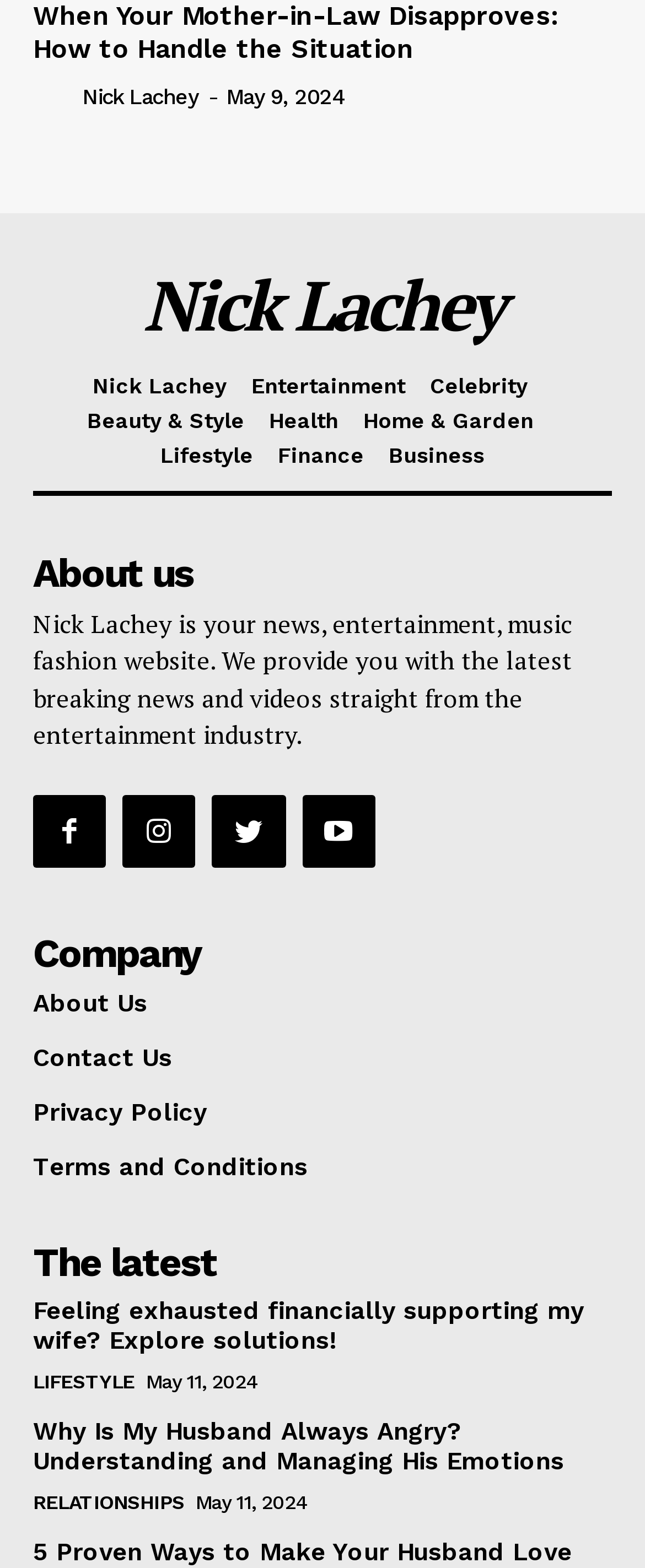Provide the bounding box for the UI element matching this description: "Nick Lachey".

[0.222, 0.167, 0.778, 0.221]